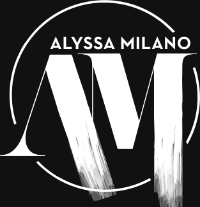Describe the image with as much detail as possible.

The image features the logo of Alyssa Milano, prominently displaying her name in an elegant font accompanied by a stylized "AM" monogram. The design combines modern typography with a bold, artistic flair, set against a black background, enhancing its striking appearance. This logo symbolizes Alyssa Milano's brand identity, reflecting her multifaceted career as an actress, activist, and entrepreneur. The visual representation emphasizes both professionalism and creativity, aligning with her initiatives and projects, including her involvement in the comic "Hacktivist."